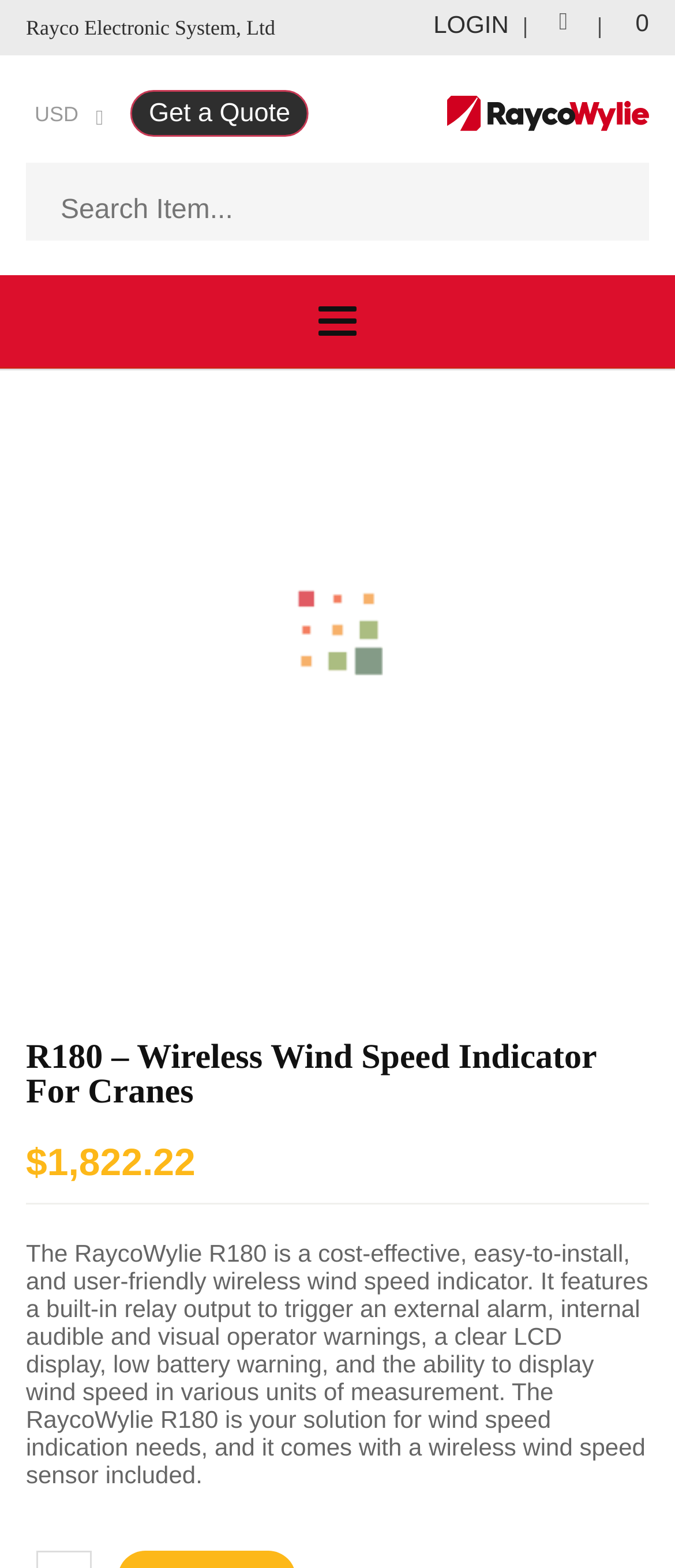What is the price of the product?
Please provide a single word or phrase as your answer based on the screenshot.

$1,822.22